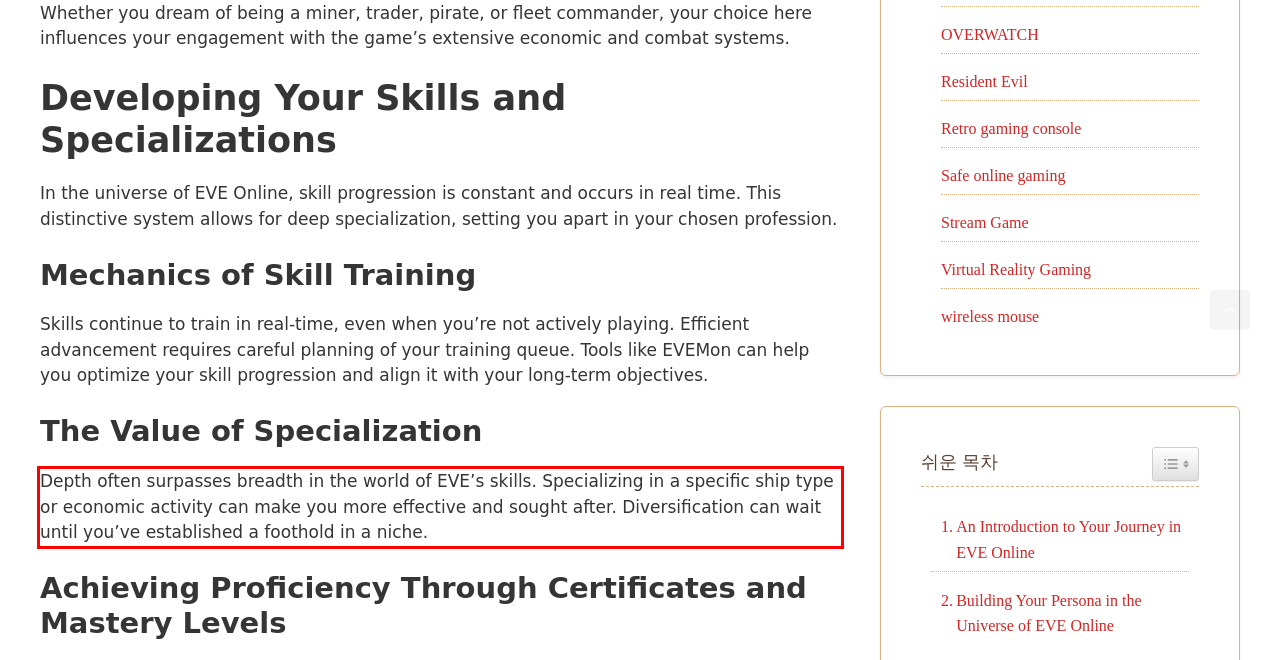Please perform OCR on the UI element surrounded by the red bounding box in the given webpage screenshot and extract its text content.

Depth often surpasses breadth in the world of EVE’s skills. Specializing in a specific ship type or economic activity can make you more effective and sought after. Diversification can wait until you’ve established a foothold in a niche.